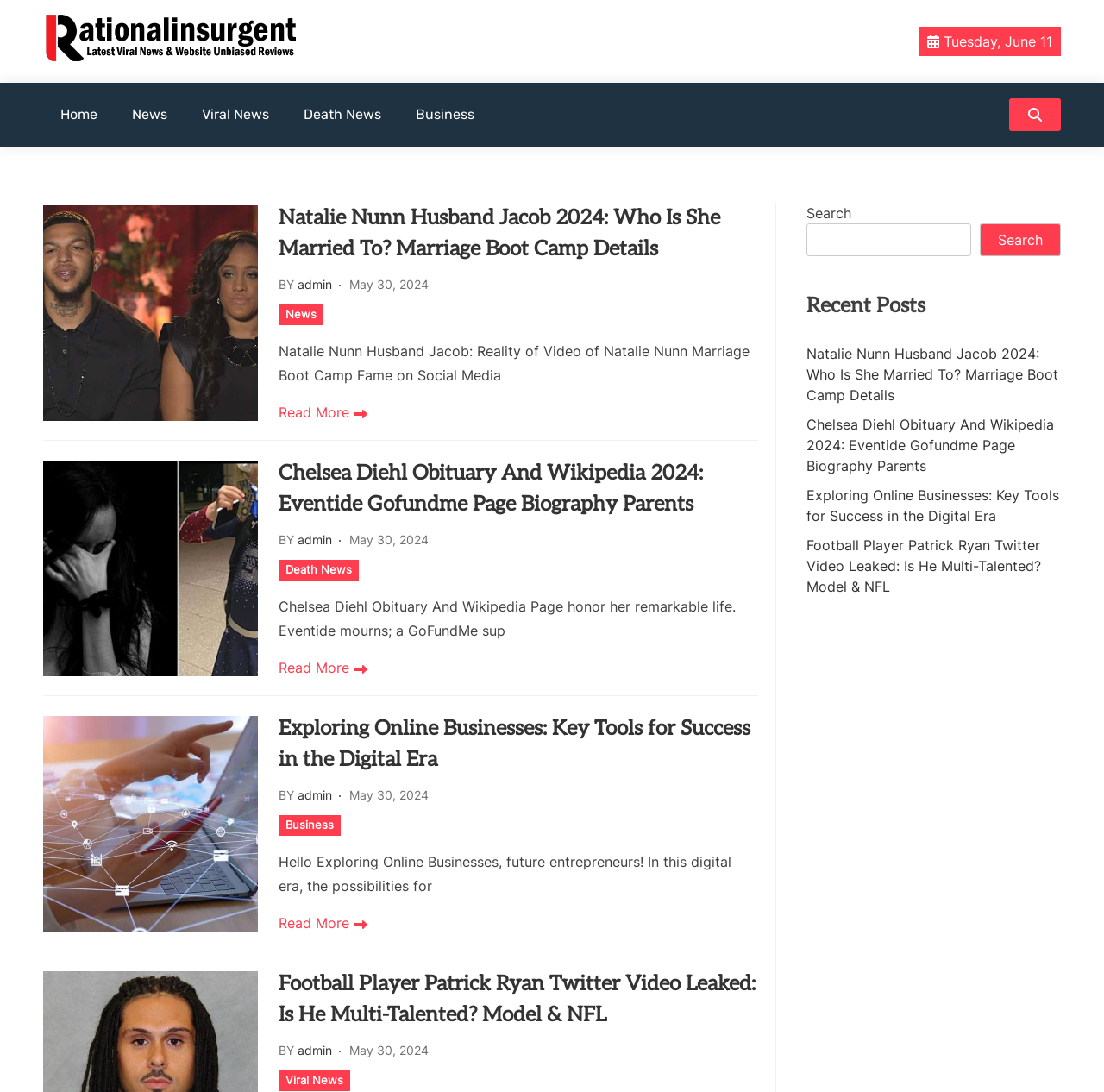Identify the bounding box coordinates for the element you need to click to achieve the following task: "Search for something". The coordinates must be four float values ranging from 0 to 1, formatted as [left, top, right, bottom].

[0.73, 0.205, 0.88, 0.235]